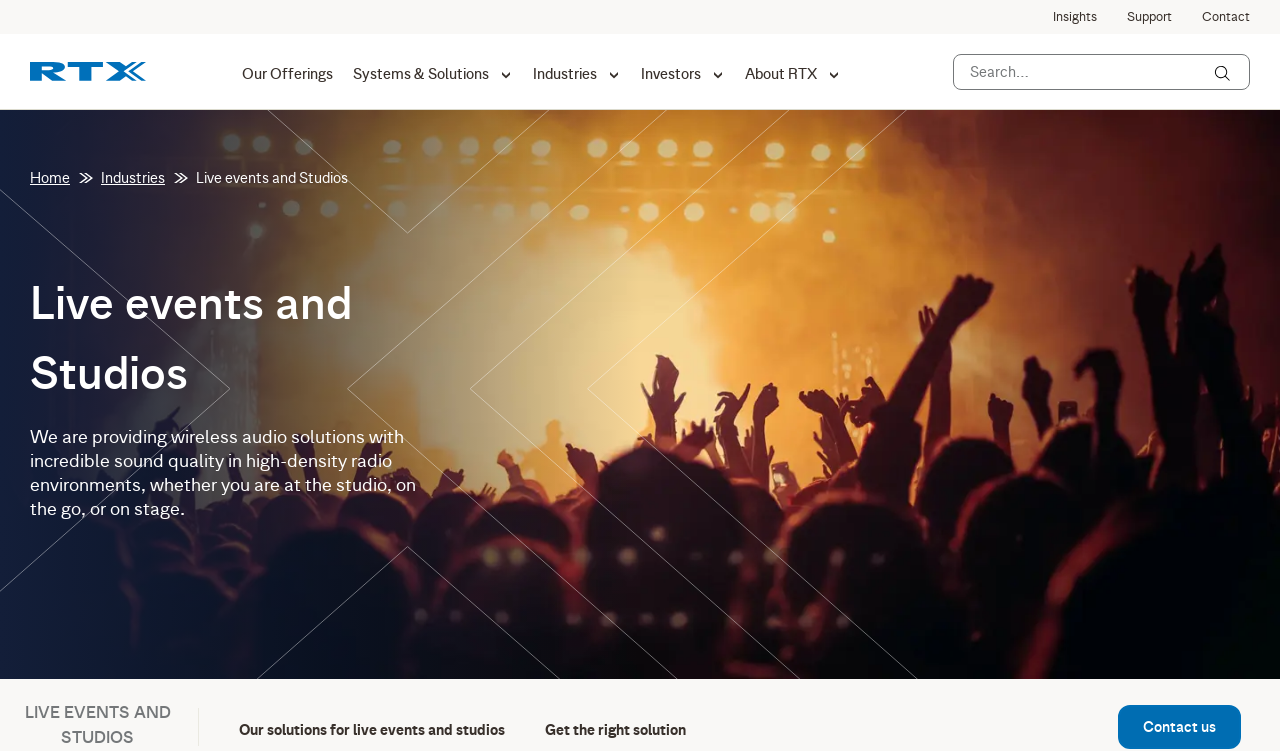Respond with a single word or phrase to the following question:
What is the image on the webpage about?

Crowd at a concert